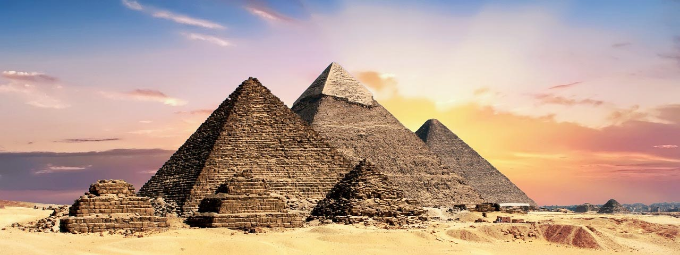What is the name of the largest pyramid?
Based on the visual content, answer with a single word or a brief phrase.

Great Pyramid of Khufu